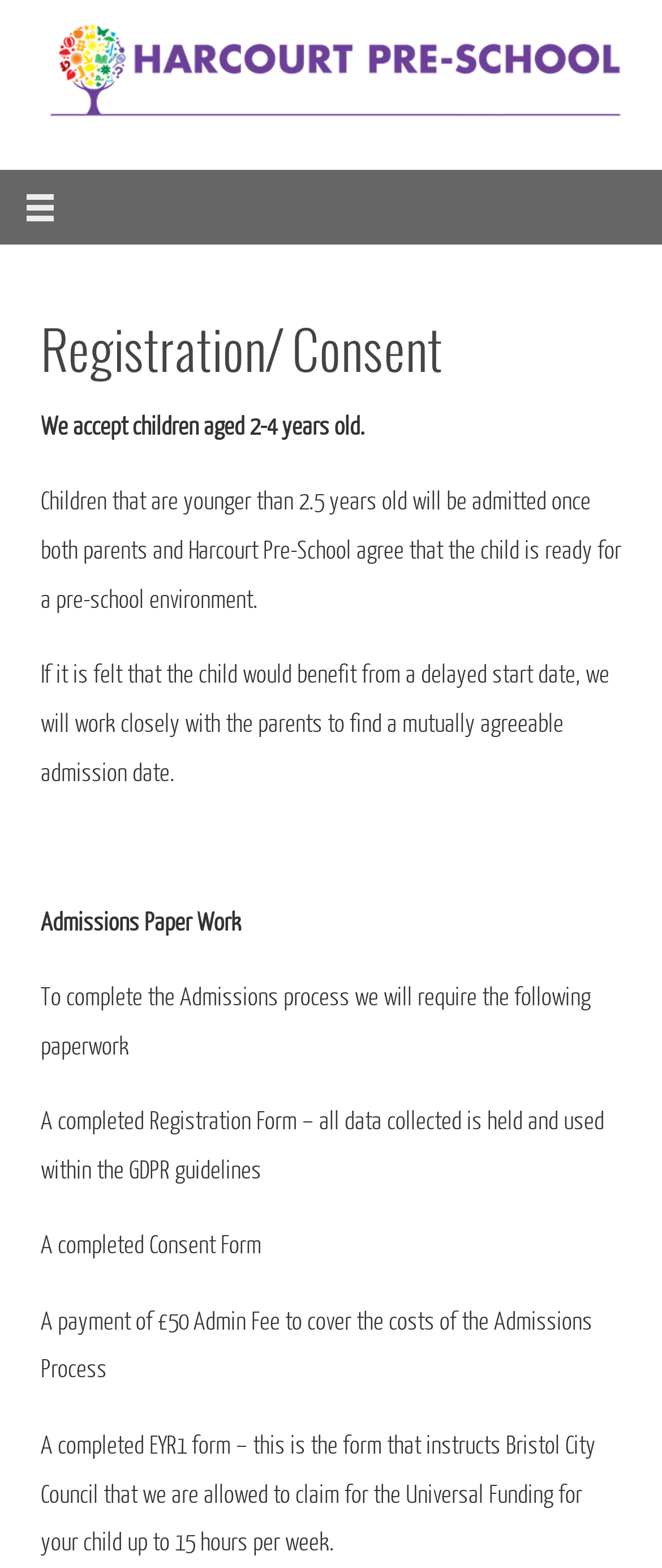What is the purpose of the EYR1 form?
Answer the question with a detailed and thorough explanation.

According to the webpage, the EYR1 form is used to instruct Bristol City Council that the pre-school is allowed to claim for the Universal Funding for the child up to 15 hours per week.